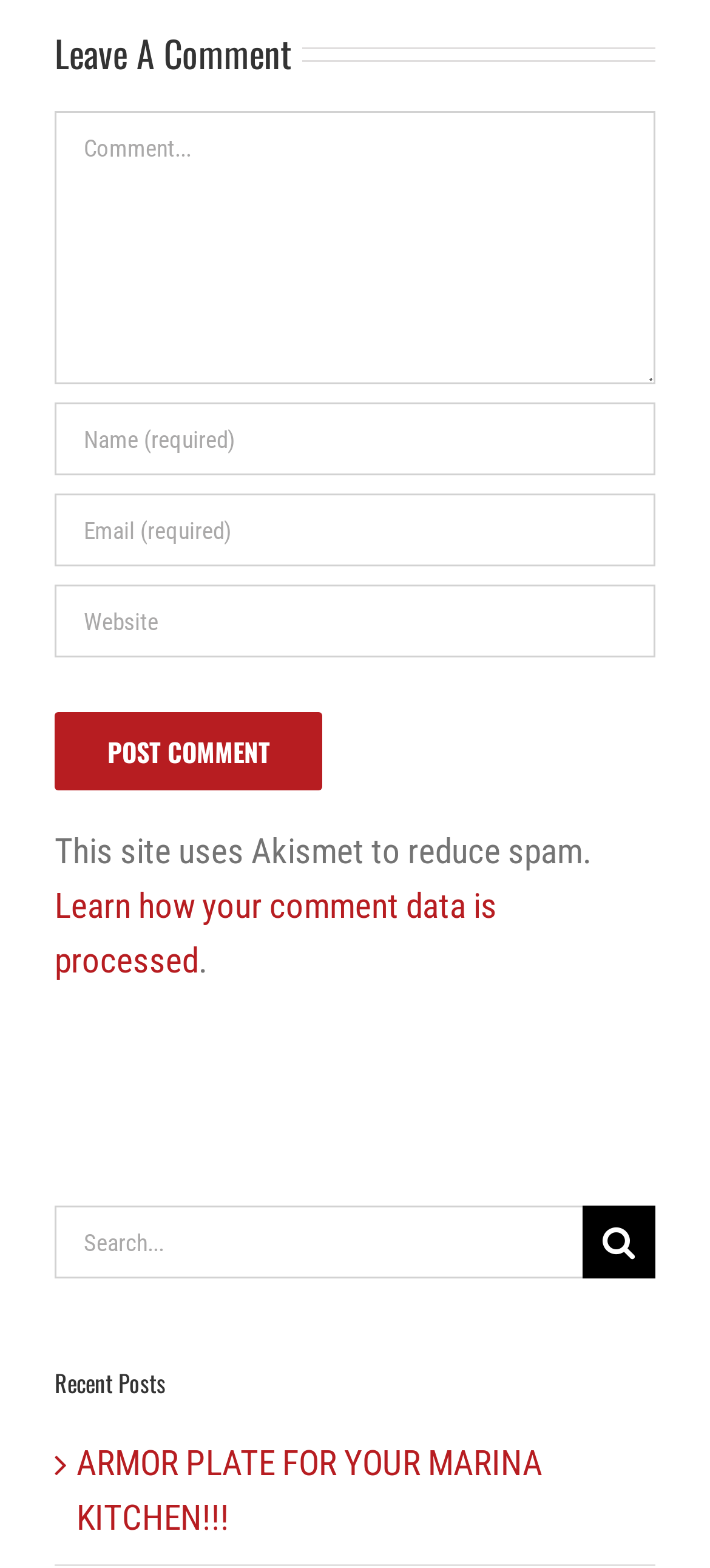Locate the bounding box coordinates of the element that should be clicked to fulfill the instruction: "Leave a comment".

[0.077, 0.071, 0.923, 0.245]